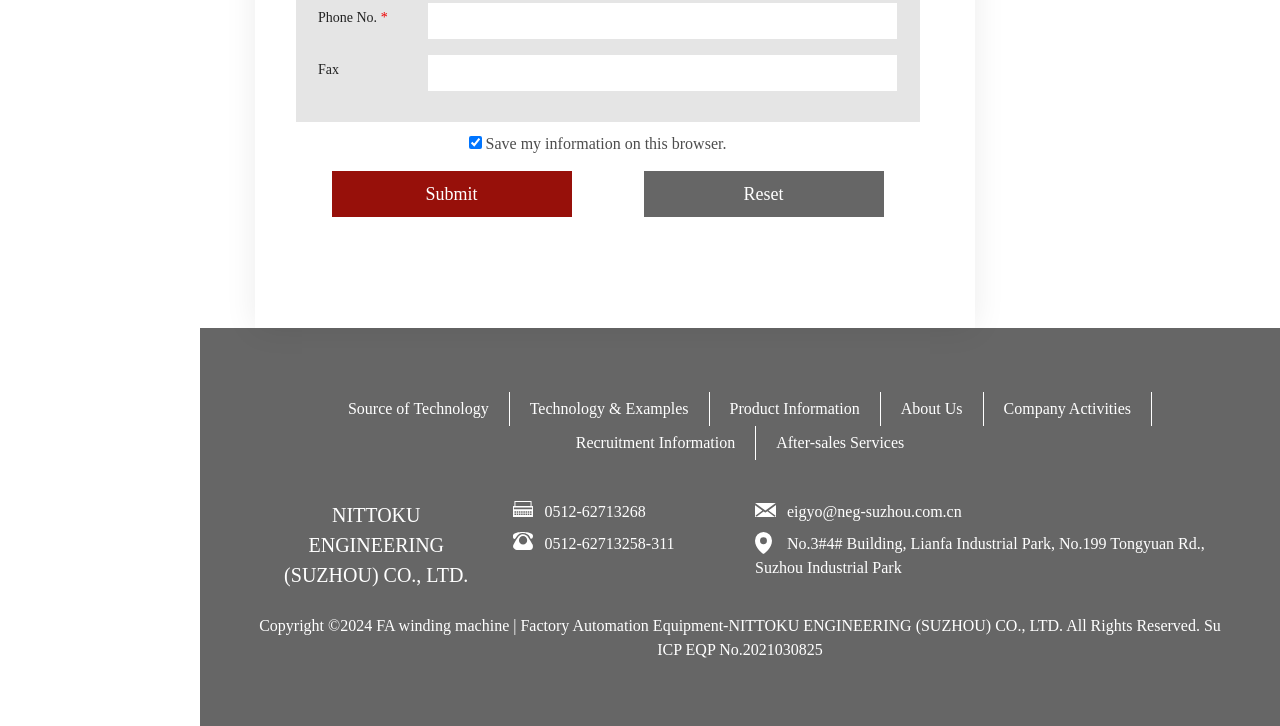What is the phone number?
Answer with a single word or phrase by referring to the visual content.

0512-62713268